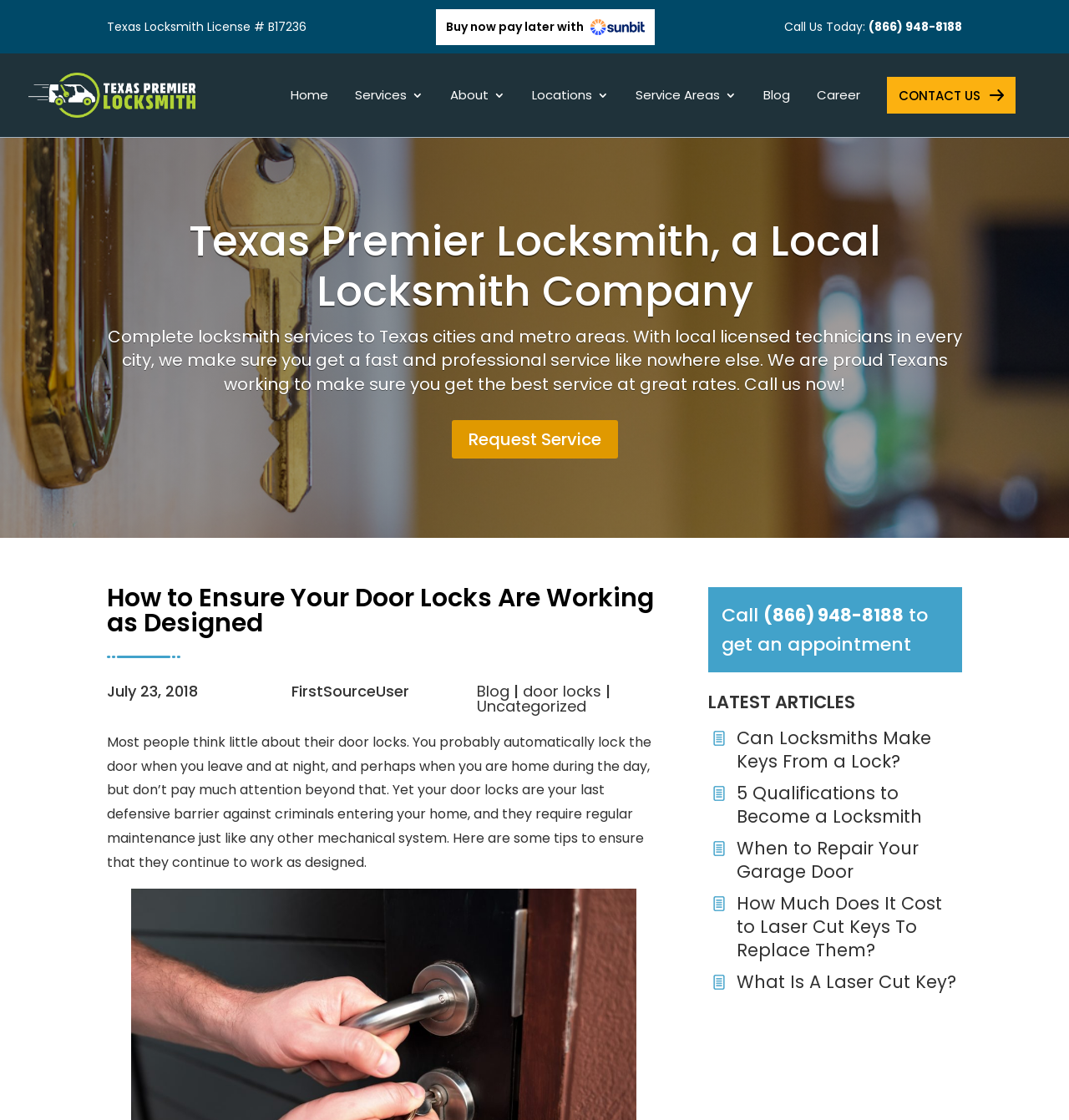Given the description of the UI element: "Career", predict the bounding box coordinates in the form of [left, top, right, bottom], with each value being a float between 0 and 1.

[0.764, 0.08, 0.805, 0.123]